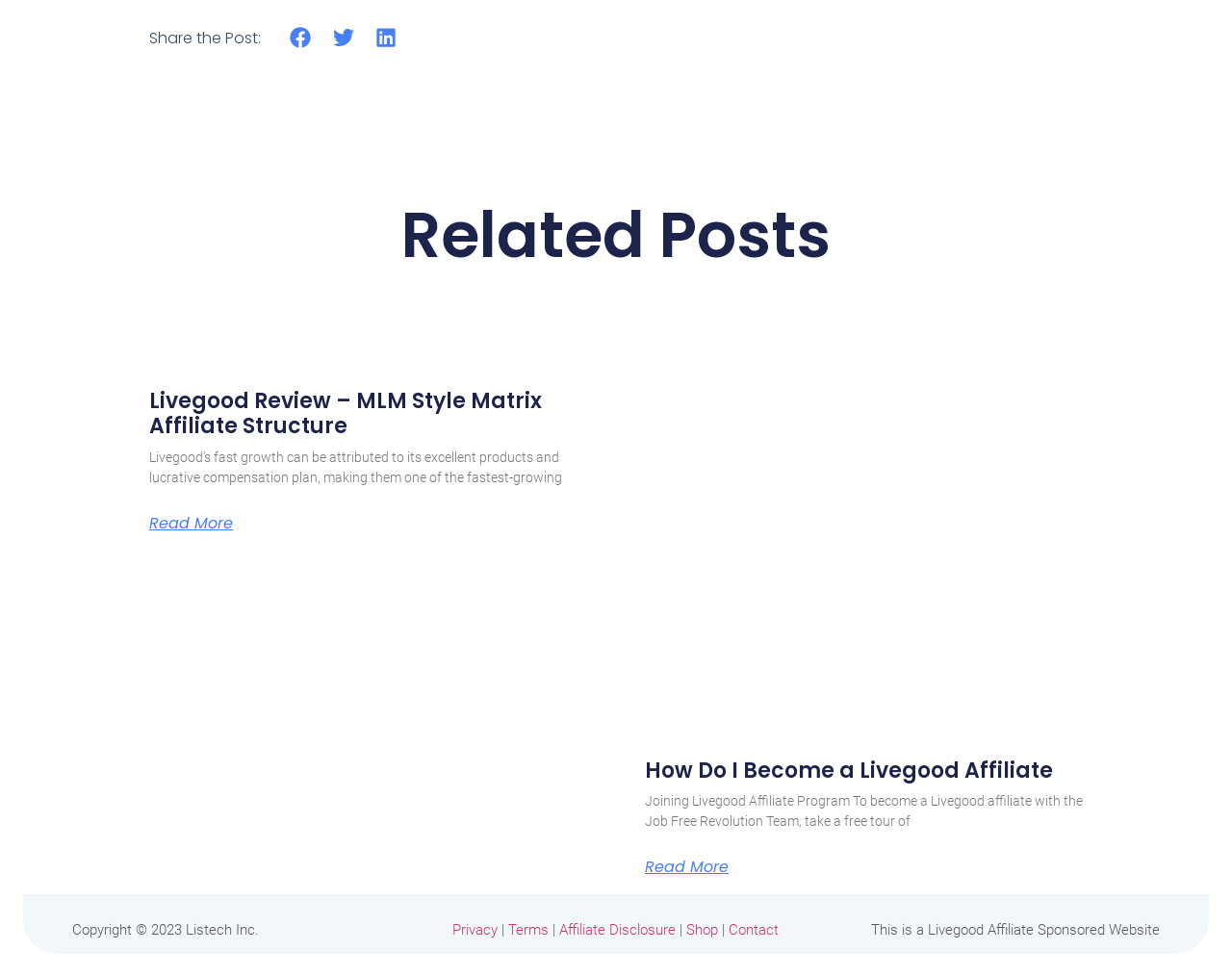Predict the bounding box coordinates of the area that should be clicked to accomplish the following instruction: "Contact". The bounding box coordinates should consist of four float numbers between 0 and 1, i.e., [left, top, right, bottom].

[0.592, 0.943, 0.632, 0.96]